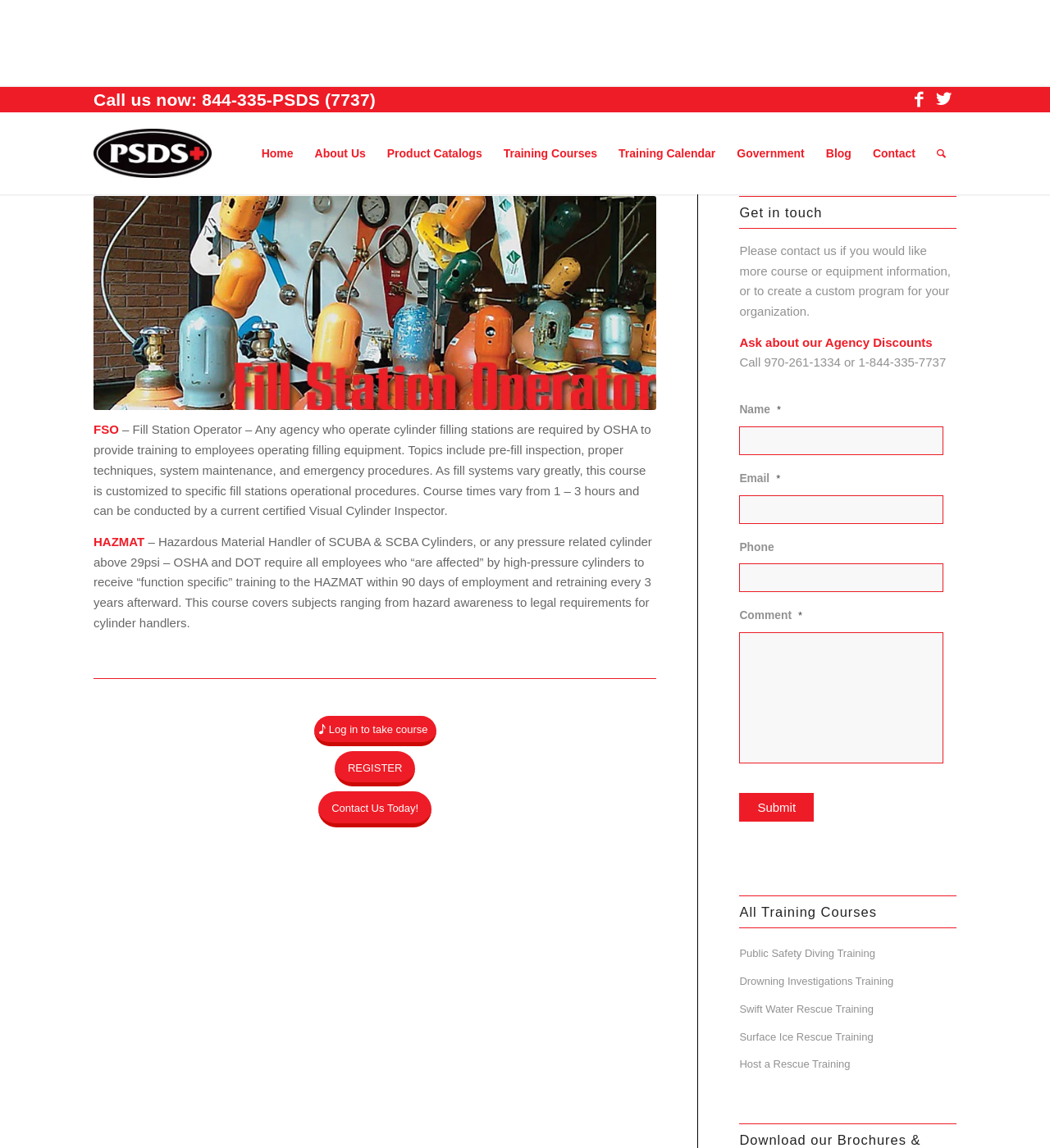Identify the bounding box of the HTML element described as: "Log in to take course".

[0.299, 0.624, 0.415, 0.65]